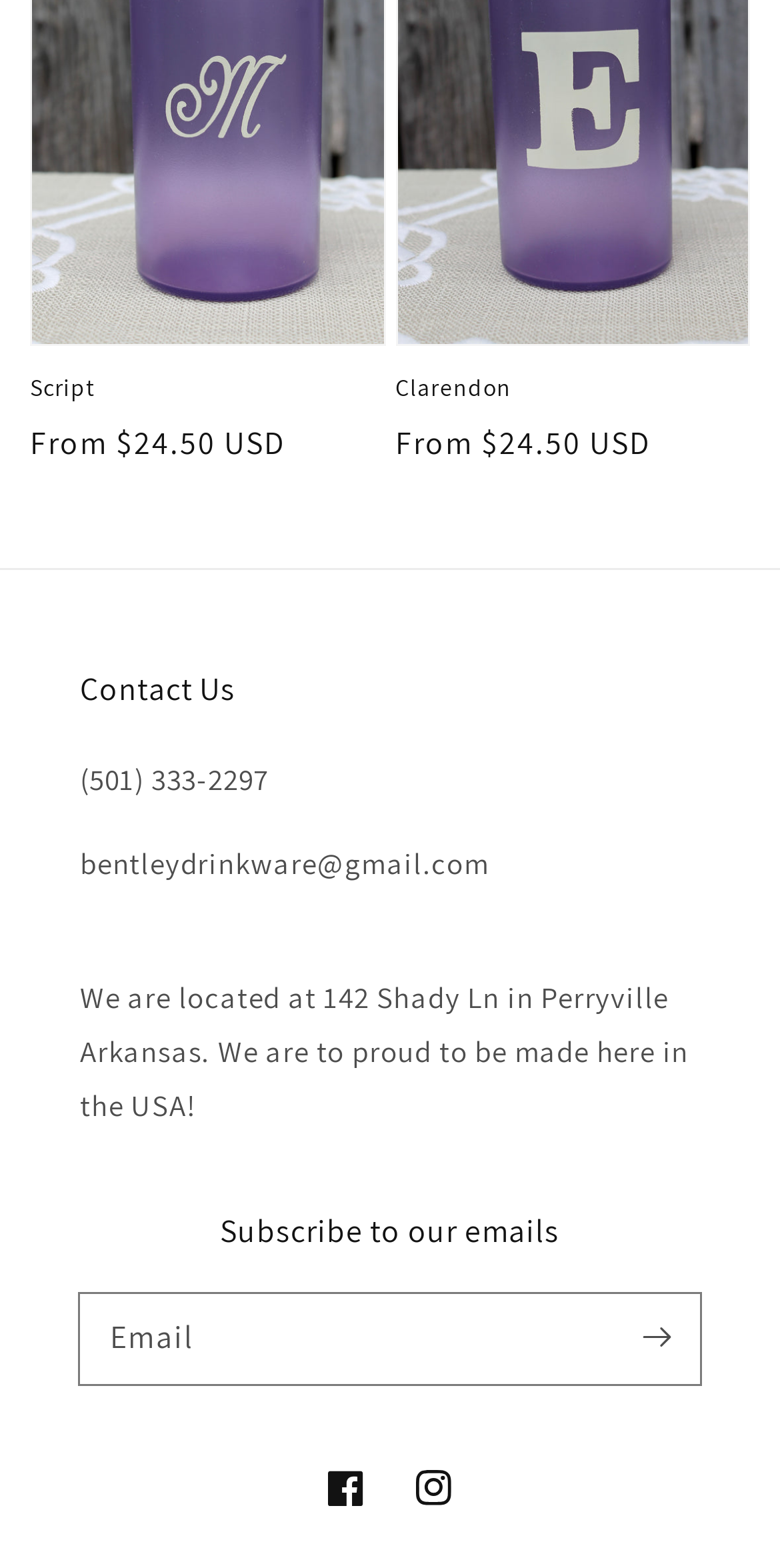Reply to the question with a brief word or phrase: What is the location of the store?

142 Shady Ln, Perryville Arkansas